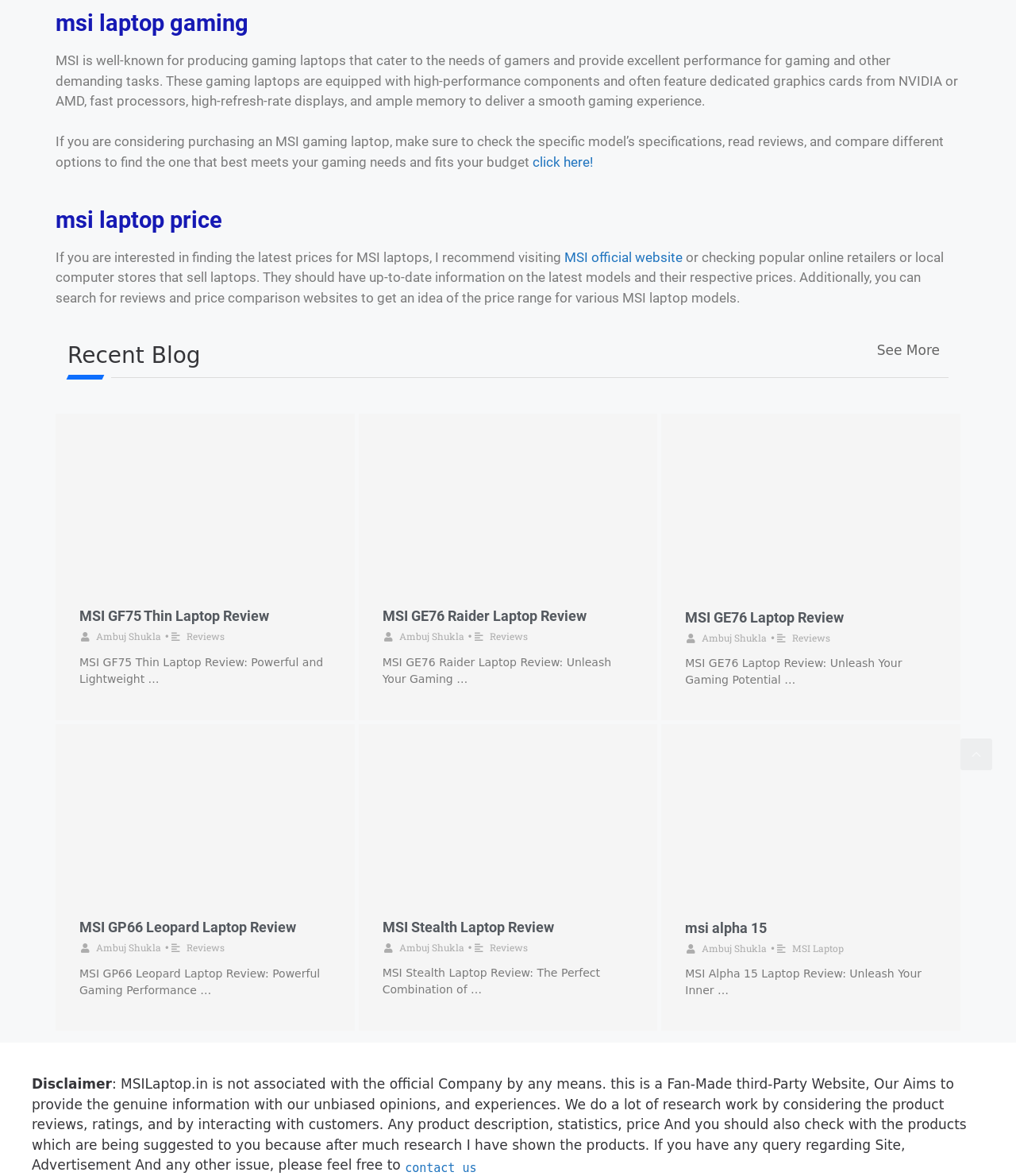Using the information in the image, could you please answer the following question in detail:
What is the name of the laptop reviewed in the 'Recent Blog' section?

In the 'Recent Blog' section, there is a review of the MSI GF75 Thin Laptop, which is a specific model of laptop produced by MSI.